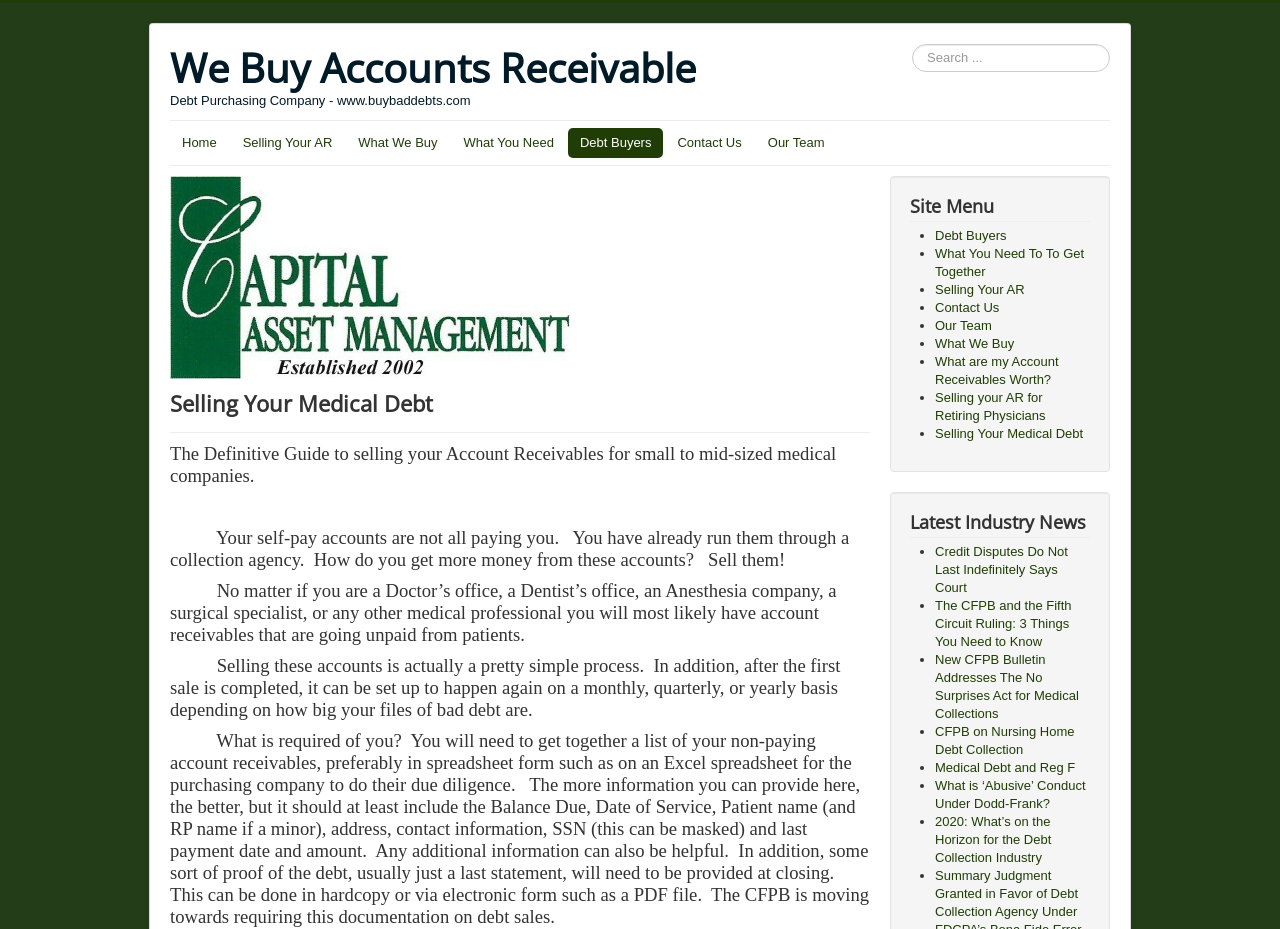Show the bounding box coordinates for the element that needs to be clicked to execute the following instruction: "Learn about Diversity Month". Provide the coordinates in the form of four float numbers between 0 and 1, i.e., [left, top, right, bottom].

None